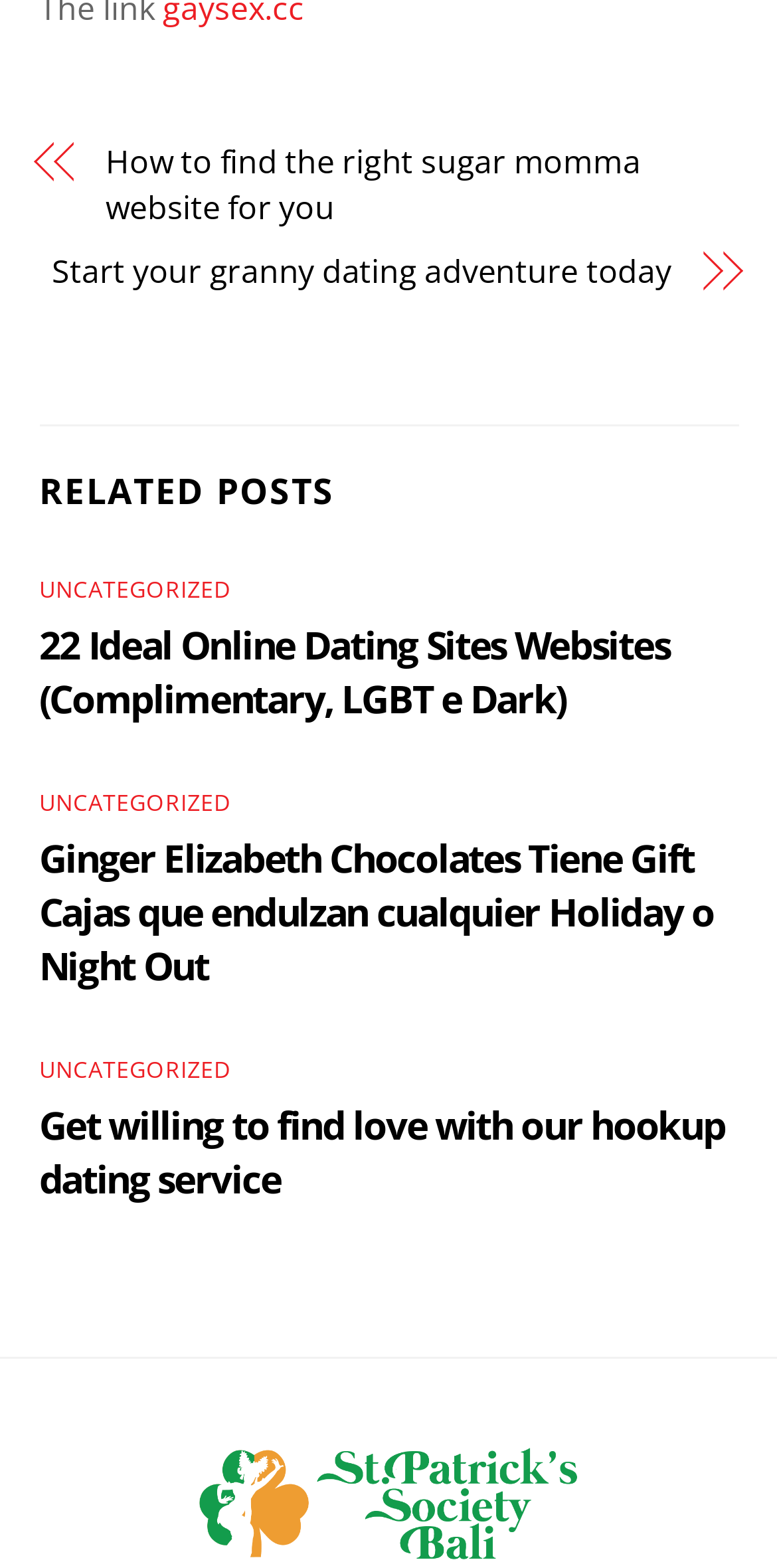Please answer the following query using a single word or phrase: 
What is the theme of the second related post?

Chocolates